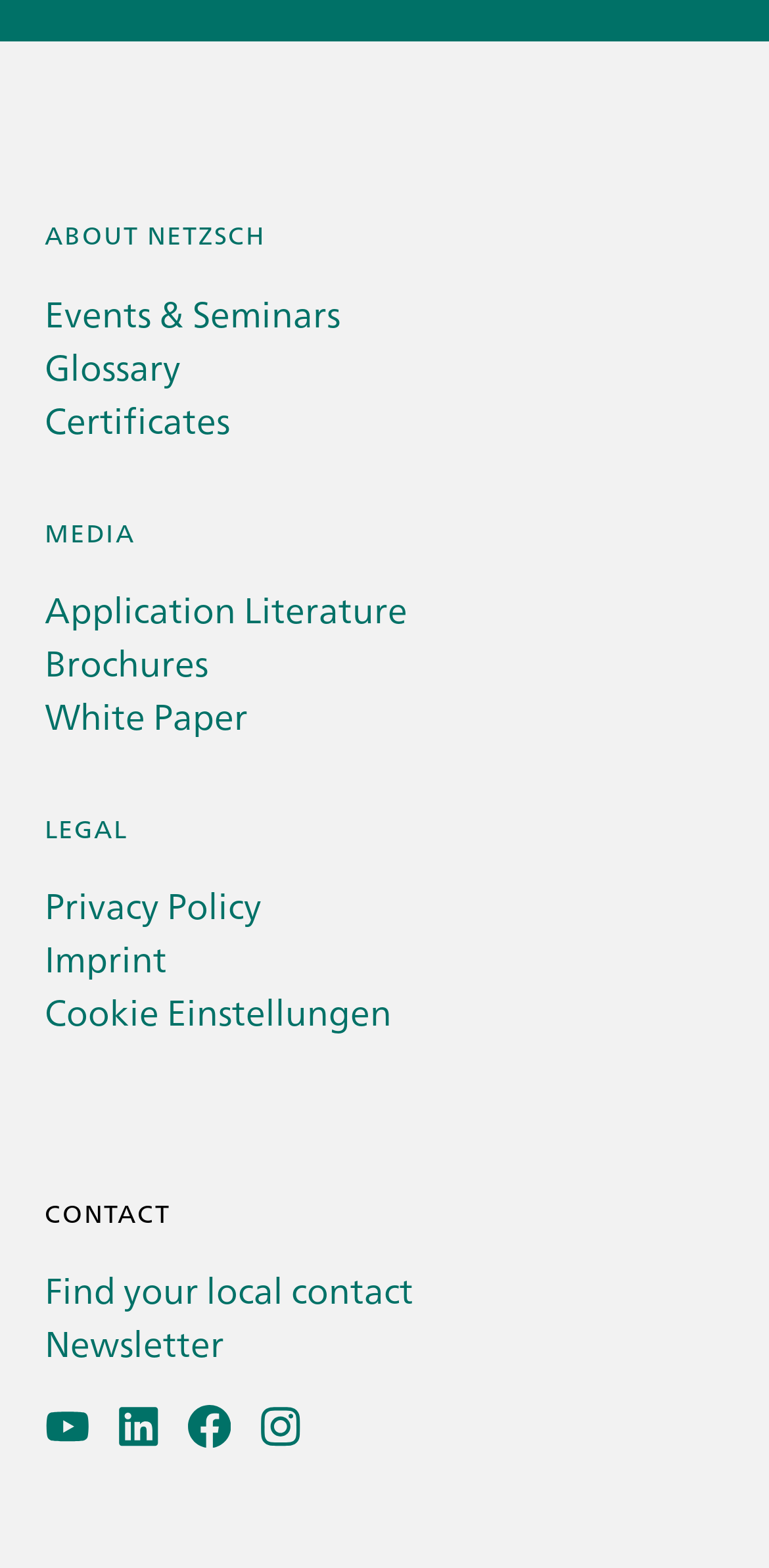Respond with a single word or phrase for the following question: 
What is the first link in the menu?

ABOUT NETZSCH